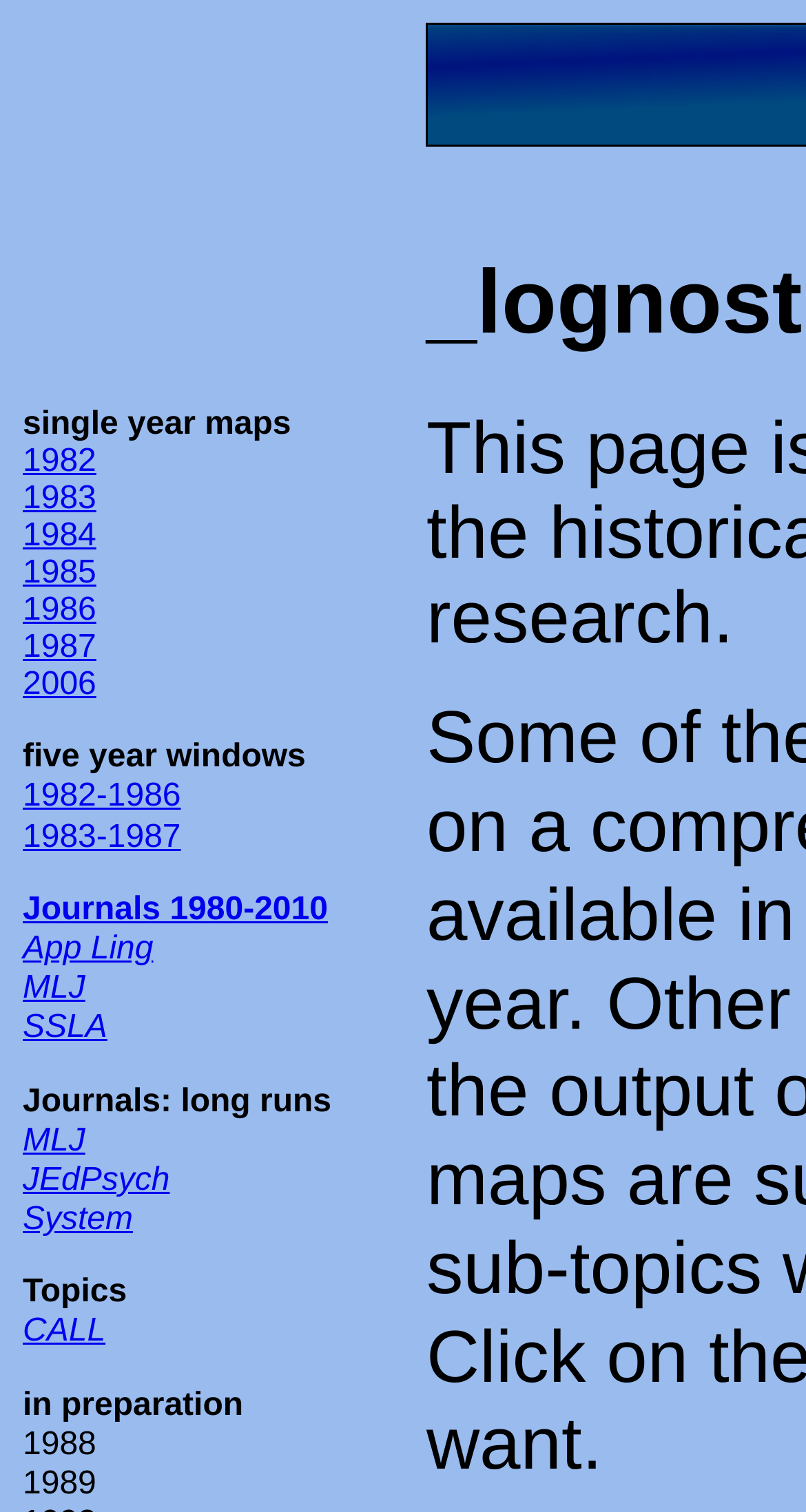Describe the webpage meticulously, covering all significant aspects.

The webpage is titled "Lognostics Maps" and appears to be a collection of links and text related to journals, topics, and years. 

At the top, there are three empty table cells, taking up a significant portion of the top section. 

Below these cells, there is a list of links to specific years, ranging from 1982 to 1987, and then 2006, all aligned to the left. 

Following the year links, there is a static text "five year windows". 

Next, there are links to specific year ranges, such as "1982-1986" and "1983-1987", also aligned to the left. 

Below these links, there is a link to "Journals 1980-2010", which is longer than the previous links. 

To the right of this link, there are several links to specific journals, including "App Ling", "MLJ", "SSLA", and others, all aligned to the left. 

Further down, there is a static text "Journals: long runs", followed by more links to journals, including "MLJ" and "JEdPsych". 

Next, there is a static text "Topics", followed by a link to "CALL". 

At the bottom, there are two static texts, "in preparation" and a list of years, including 1988 and 1989.